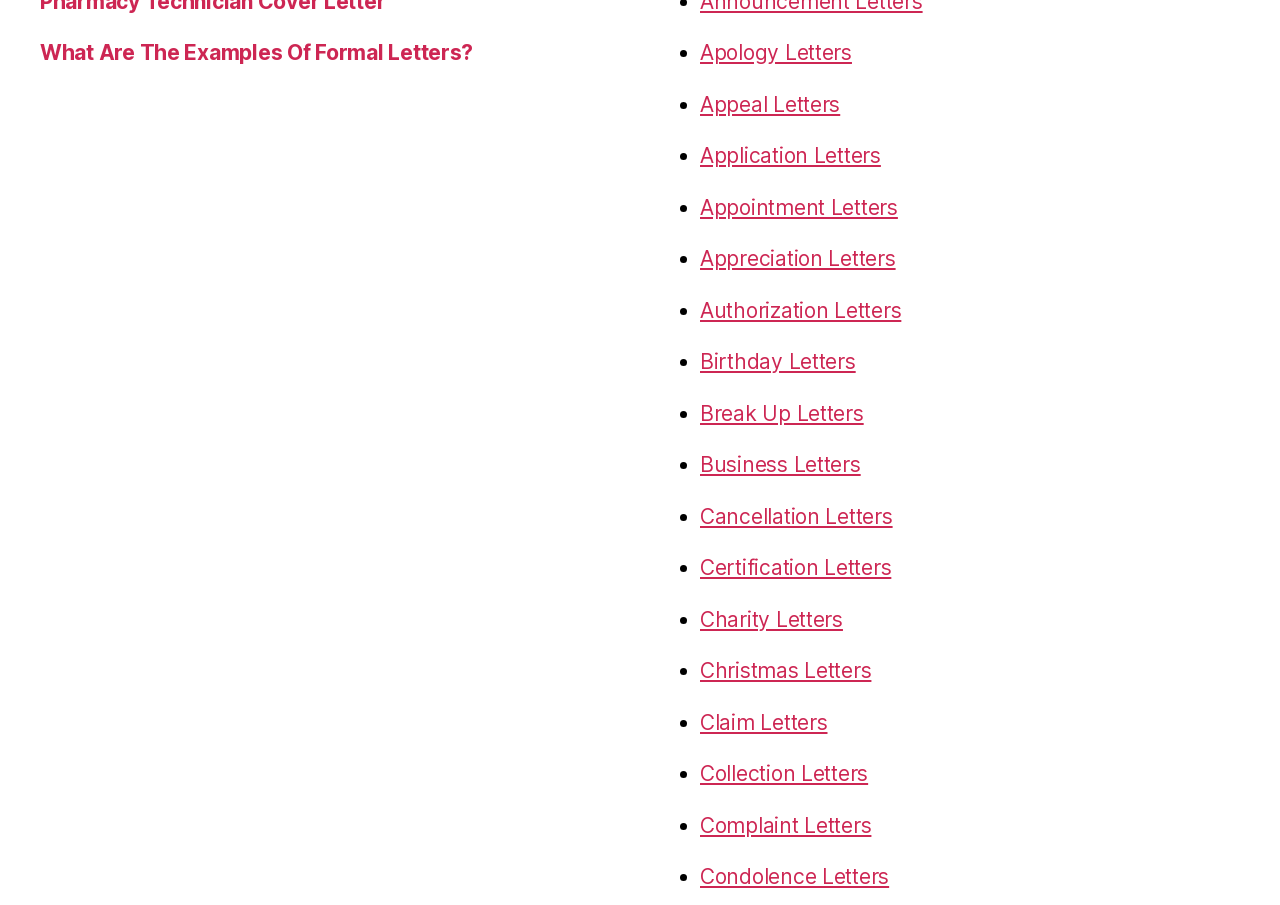What is the first type of formal letter?
Answer the question with a detailed explanation, including all necessary information.

The webpage lists various types of formal letters, and the first one mentioned is 'Apology Letters', which is a link on the webpage.